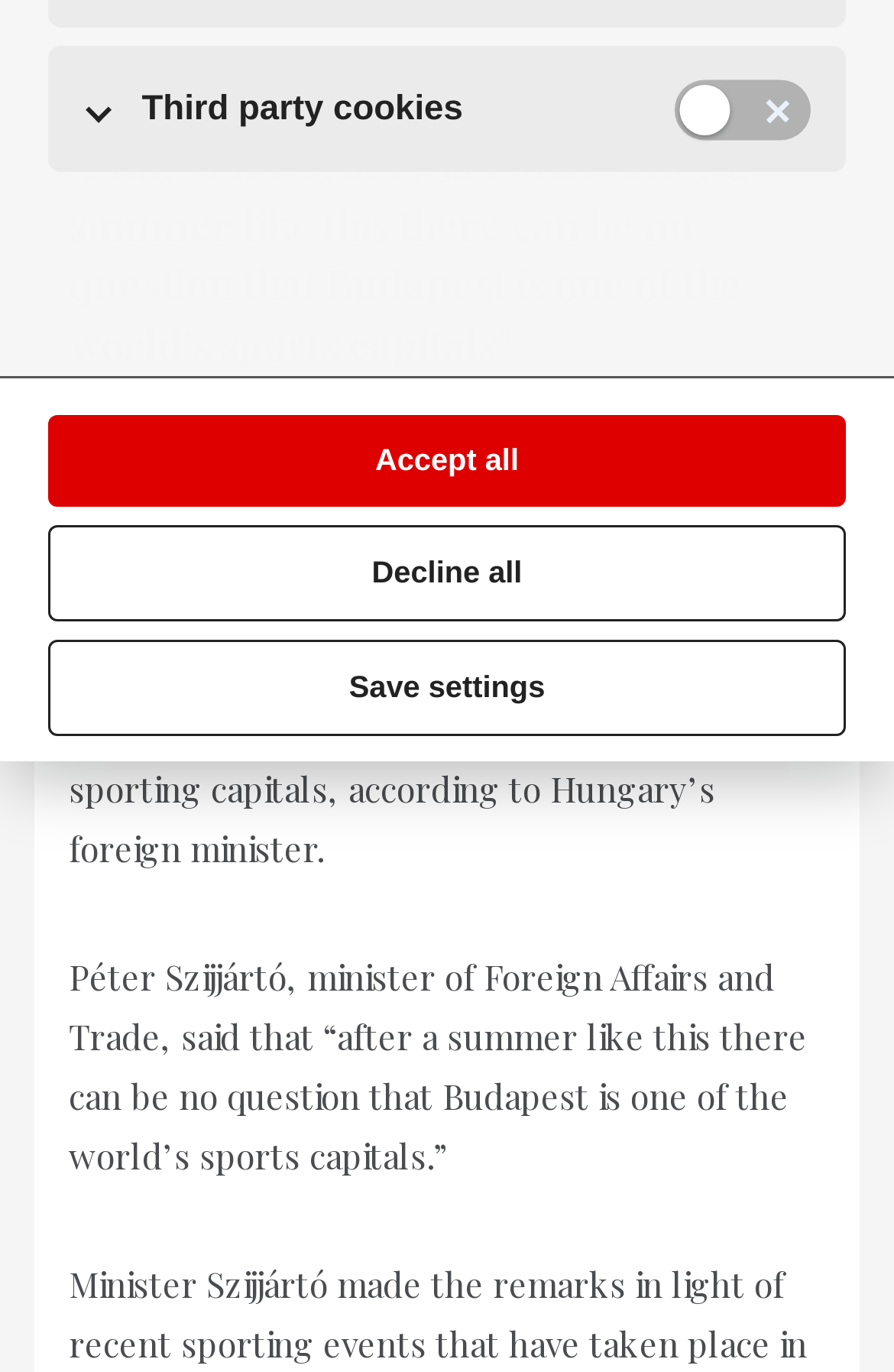Bounding box coordinates are specified in the format (top-left x, top-left y, bottom-right x, bottom-right y). All values are floating point numbers bounded between 0 and 1. Please provide the bounding box coordinate of the region this sentence describes: Third party cookies

[0.053, 0.034, 0.947, 0.126]